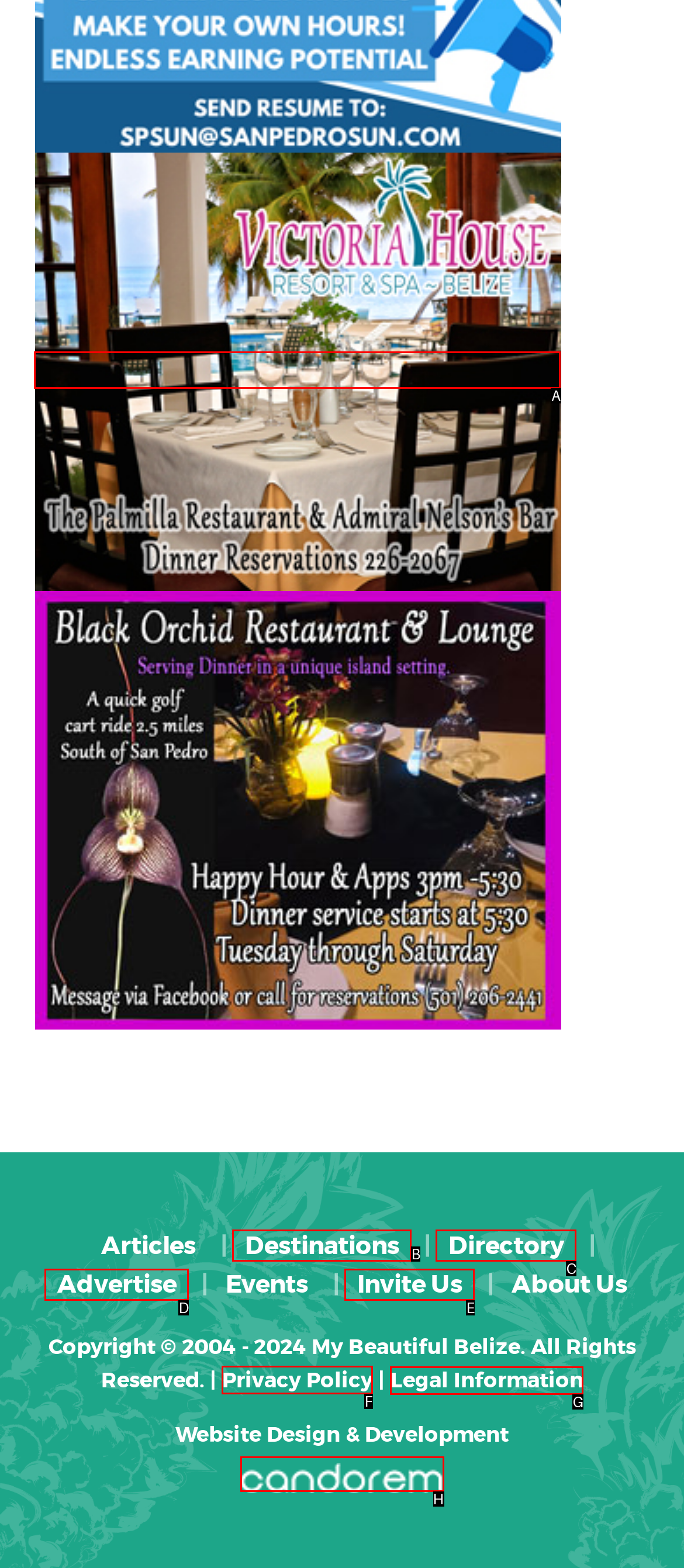Select the letter associated with the UI element you need to click to perform the following action: review privacy policy
Reply with the correct letter from the options provided.

F